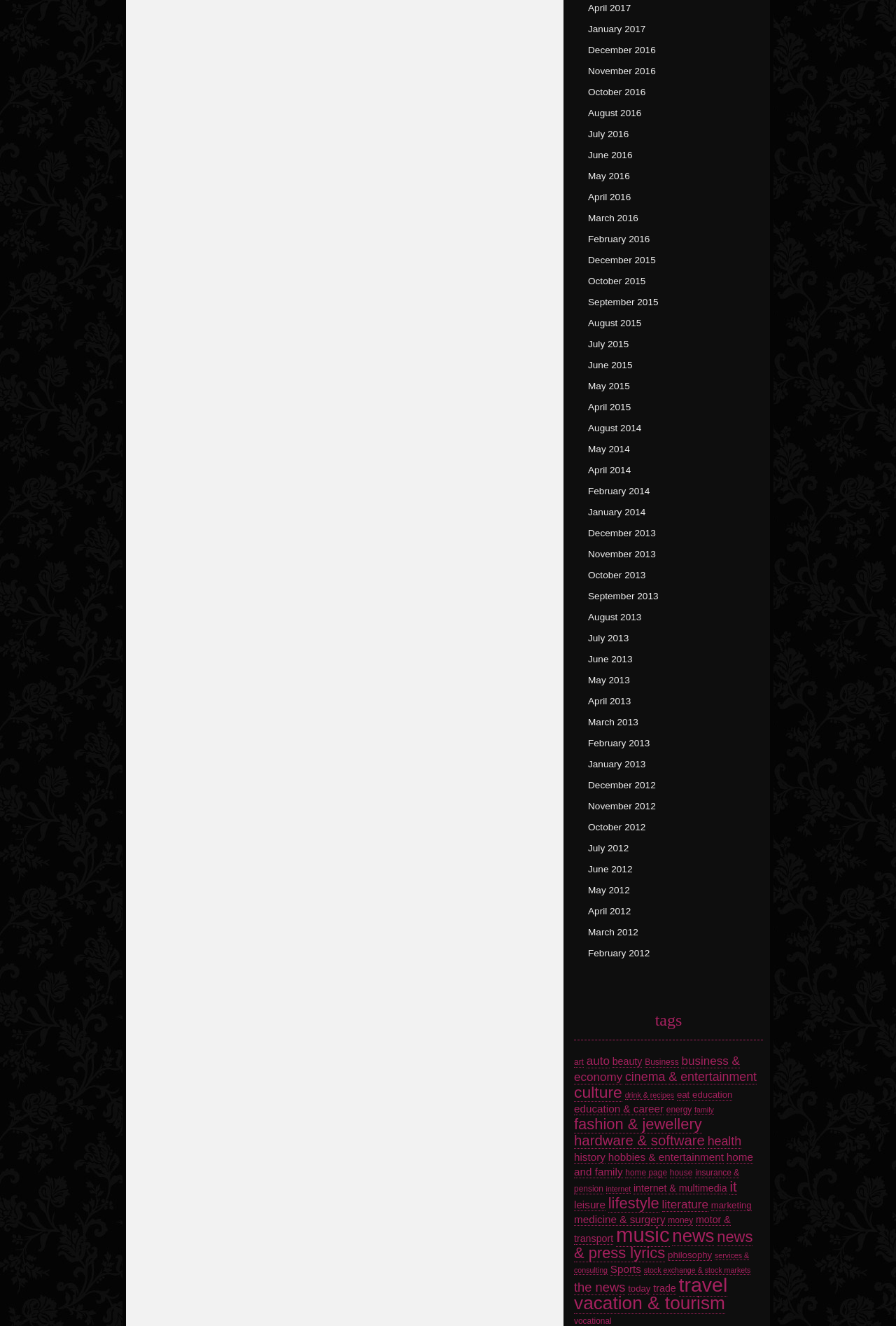Provide a brief response using a word or short phrase to this question:
What are the links on the left side of the webpage?

Archive links